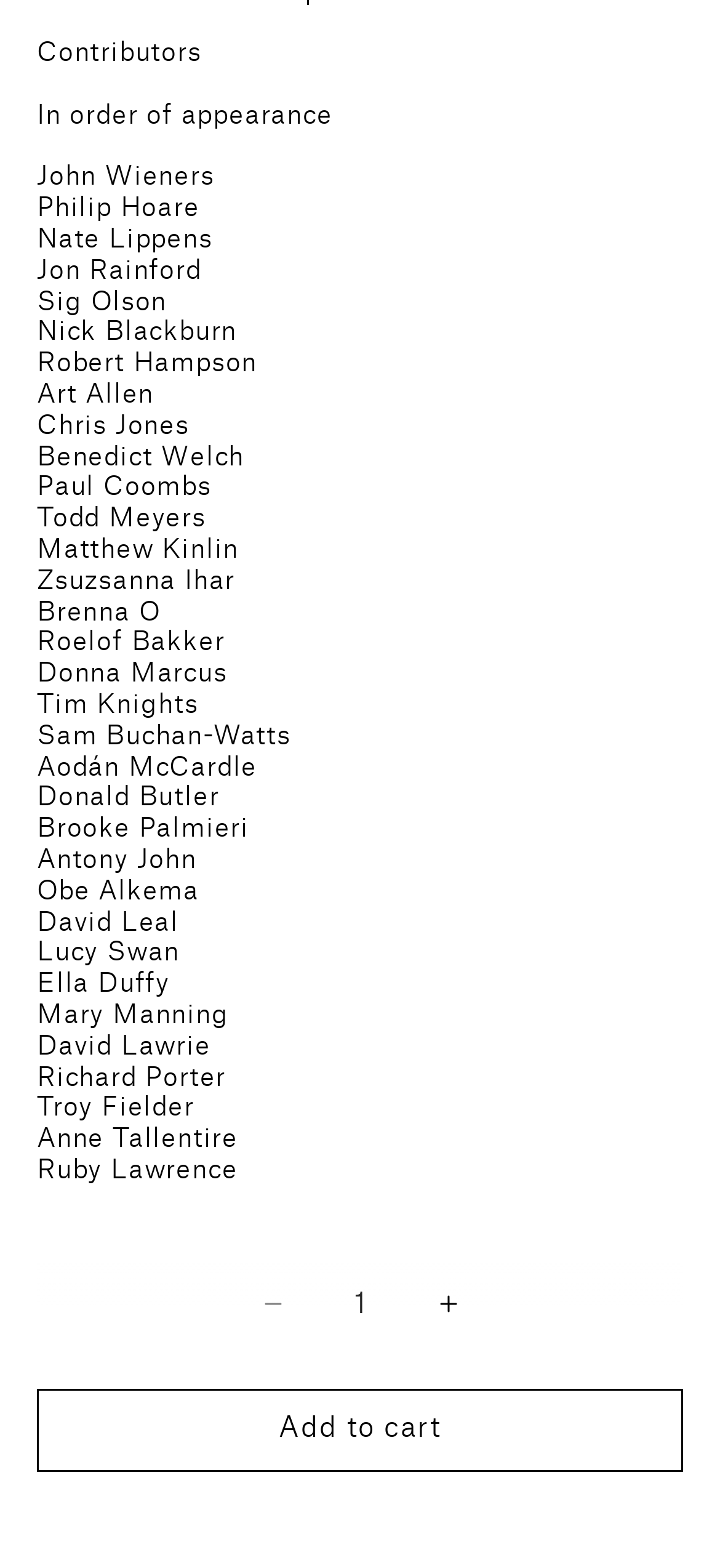Please predict the bounding box coordinates (top-left x, top-left y, bottom-right x, bottom-right y) for the UI element in the screenshot that fits the description: Add to cart

[0.051, 0.885, 0.949, 0.938]